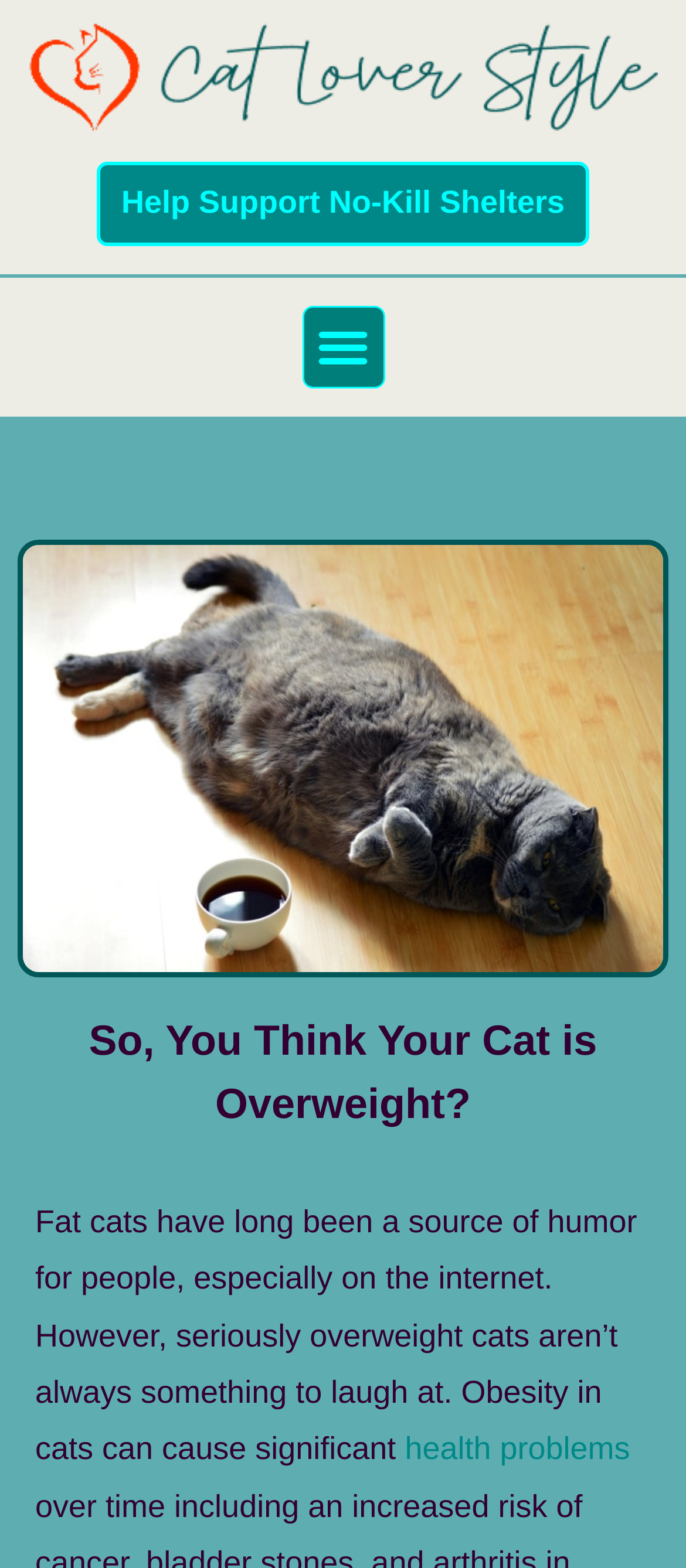Based on the image, provide a detailed response to the question:
What is the relationship between the logo and the webpage content?

The logo is described as 'cat lover style', suggesting that the webpage is targeted towards cat owners or enthusiasts who are concerned about their cat's health and wellbeing.